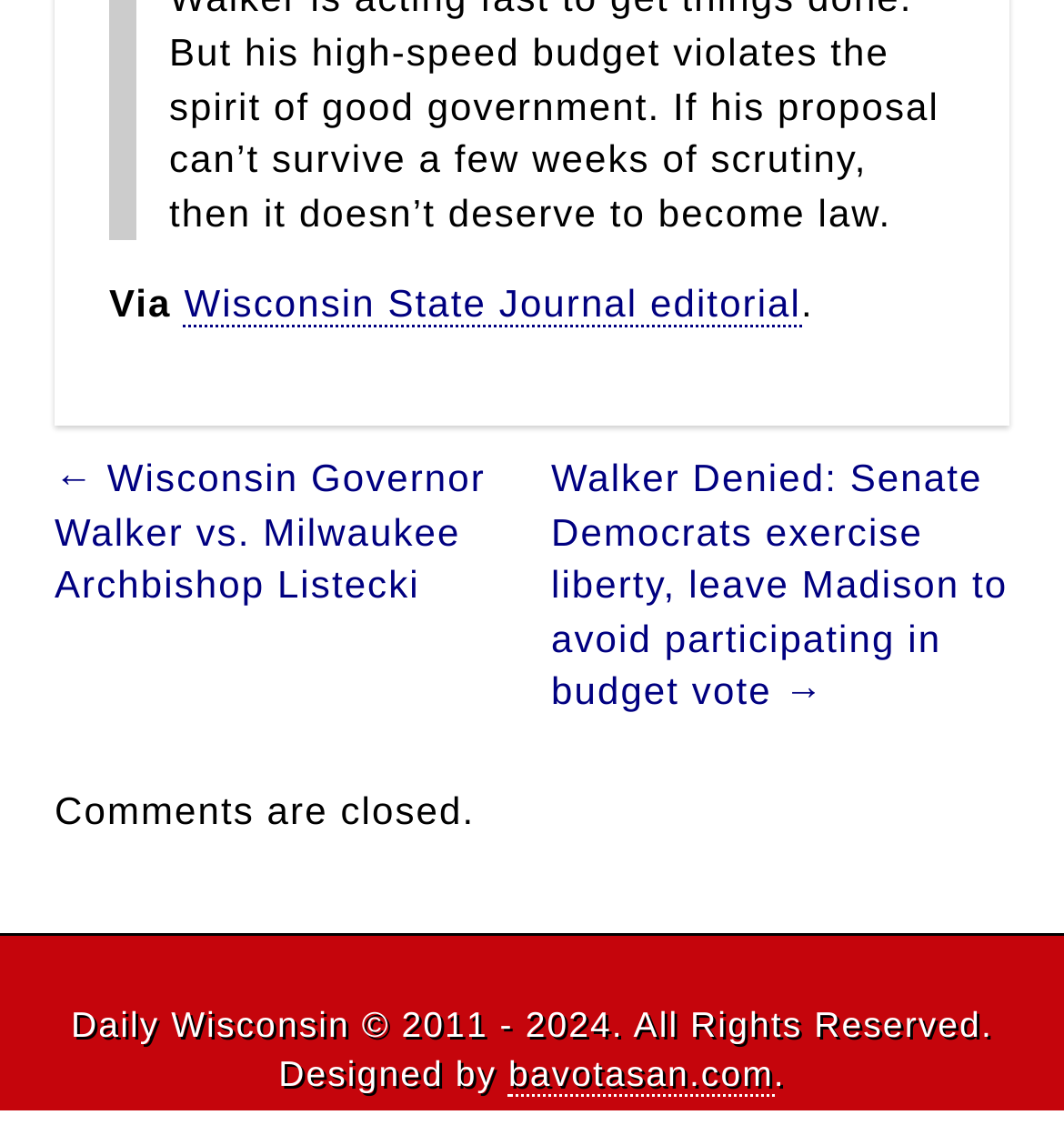Determine the bounding box coordinates of the UI element described by: "bavotasan.com".

[0.478, 0.927, 0.727, 0.966]